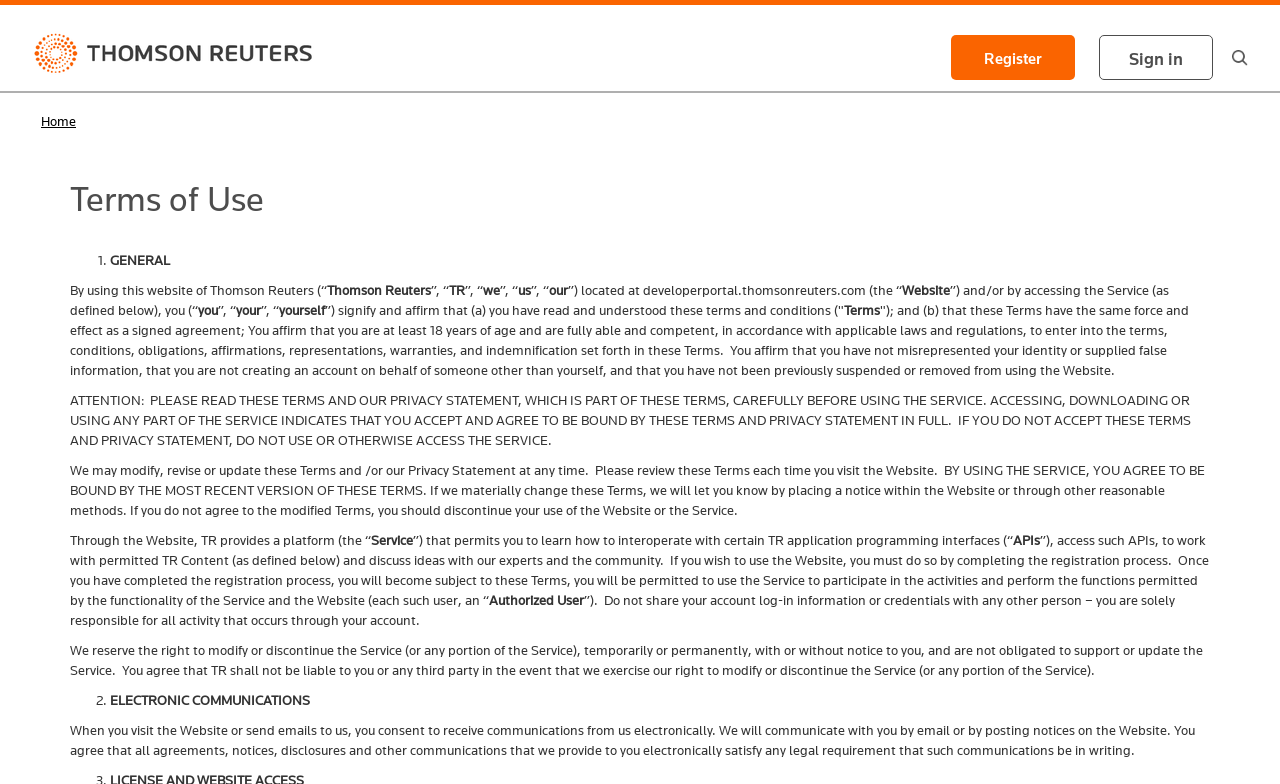What is the minimum age requirement to use the Website?
Please elaborate on the answer to the question with detailed information.

As stated in the Terms of Use, you affirm that you are at least 18 years of age and are fully able and competent, in accordance with applicable laws and regulations, to enter into the terms, conditions, obligations, affirmations, representations, warranties, and indemnification set forth in these Terms.